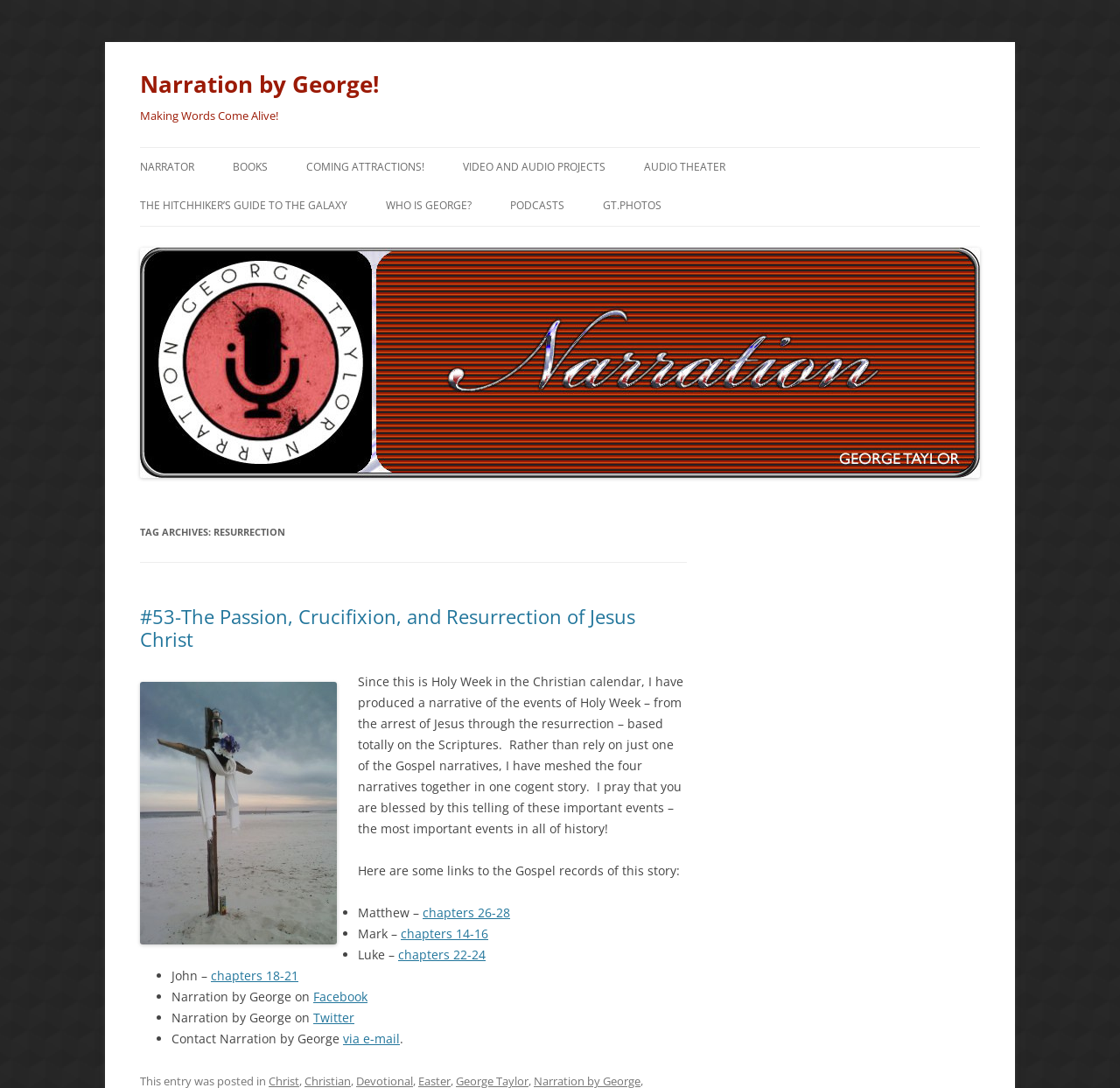What is the name of the narrator?
Please respond to the question with a detailed and thorough explanation.

The name of the narrator can be inferred from the heading 'Narration by George!' and the link 'WHO IS GEORGE?' which suggests that George is the narrator.